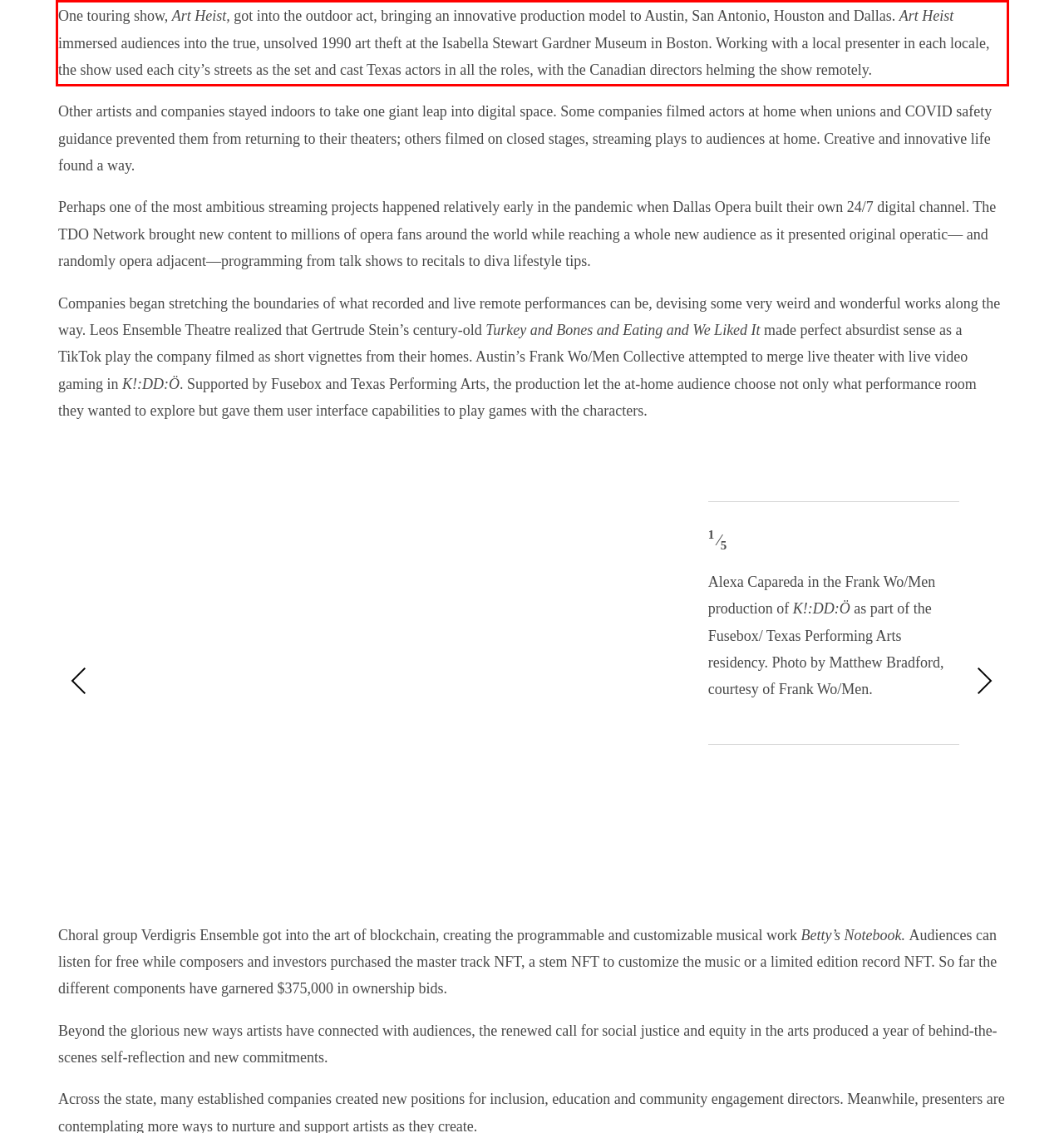You are looking at a screenshot of a webpage with a red rectangle bounding box. Use OCR to identify and extract the text content found inside this red bounding box.

One touring show, Art Heist, got into the outdoor act, bringing an innovative production model to Austin, San Antonio, Houston and Dallas. Art Heist immersed audiences into the true, unsolved 1990 art theft at the Isabella Stewart Gardner Museum in Boston. Working with a local presenter in each locale, the show used each city’s streets as the set and cast Texas actors in all the roles, with the Canadian directors helming the show remotely.